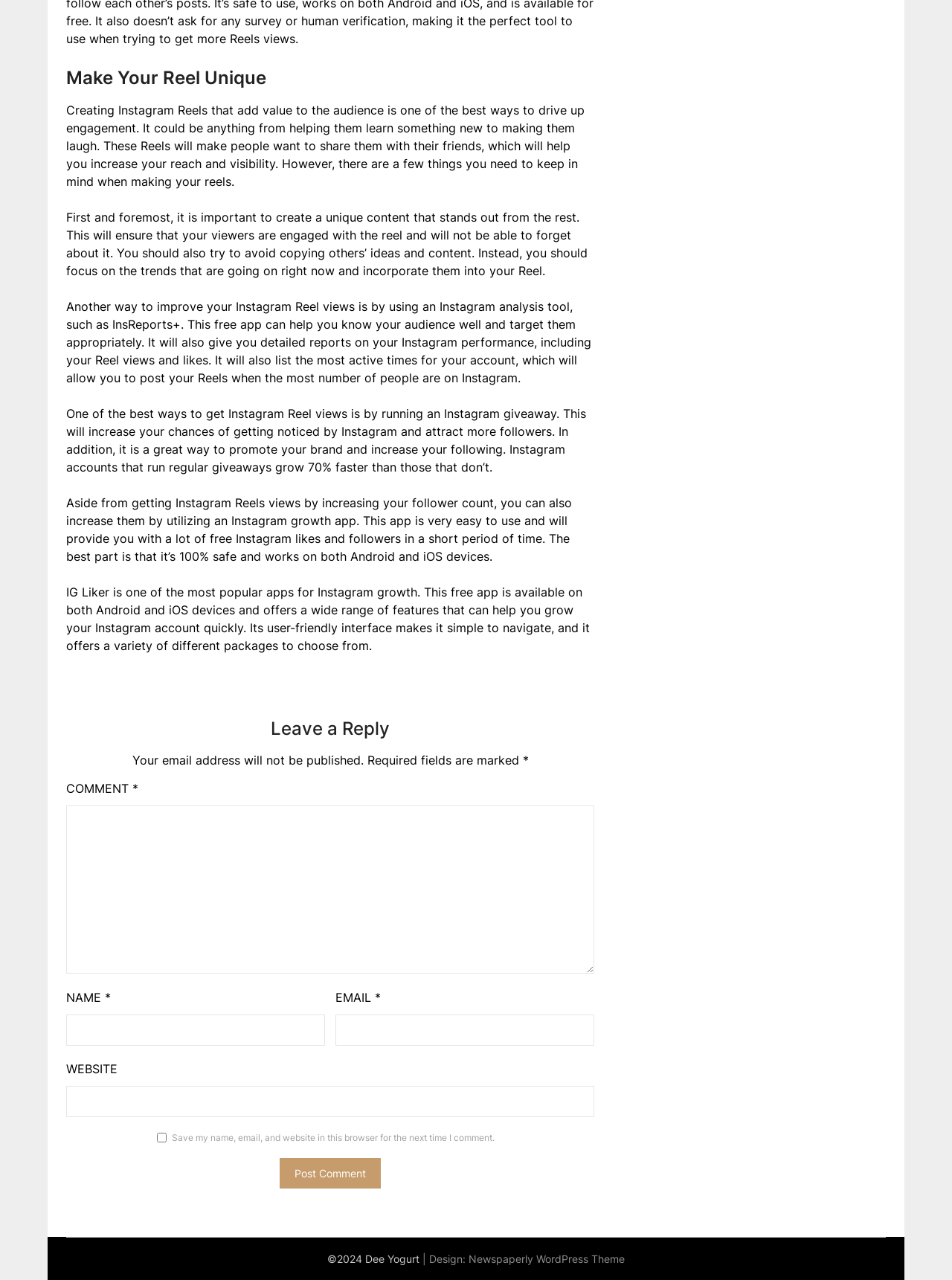Please determine the bounding box coordinates, formatted as (top-left x, top-left y, bottom-right x, bottom-right y), with all values as floating point numbers between 0 and 1. Identify the bounding box of the region described as: Soluciones

None